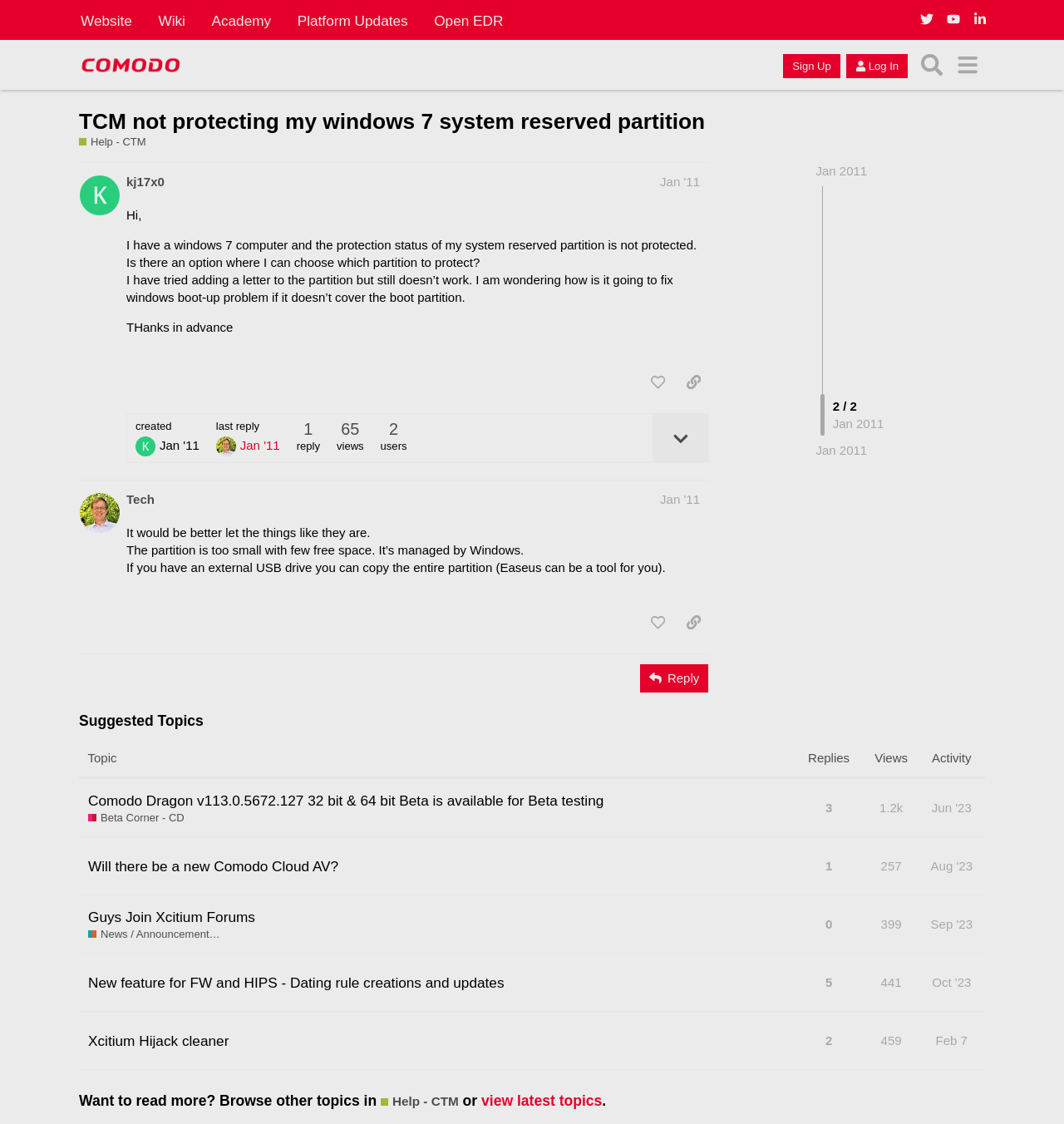Identify the bounding box of the HTML element described here: "5". Provide the coordinates as four float numbers between 0 and 1: [left, top, right, bottom].

[0.772, 0.858, 0.786, 0.891]